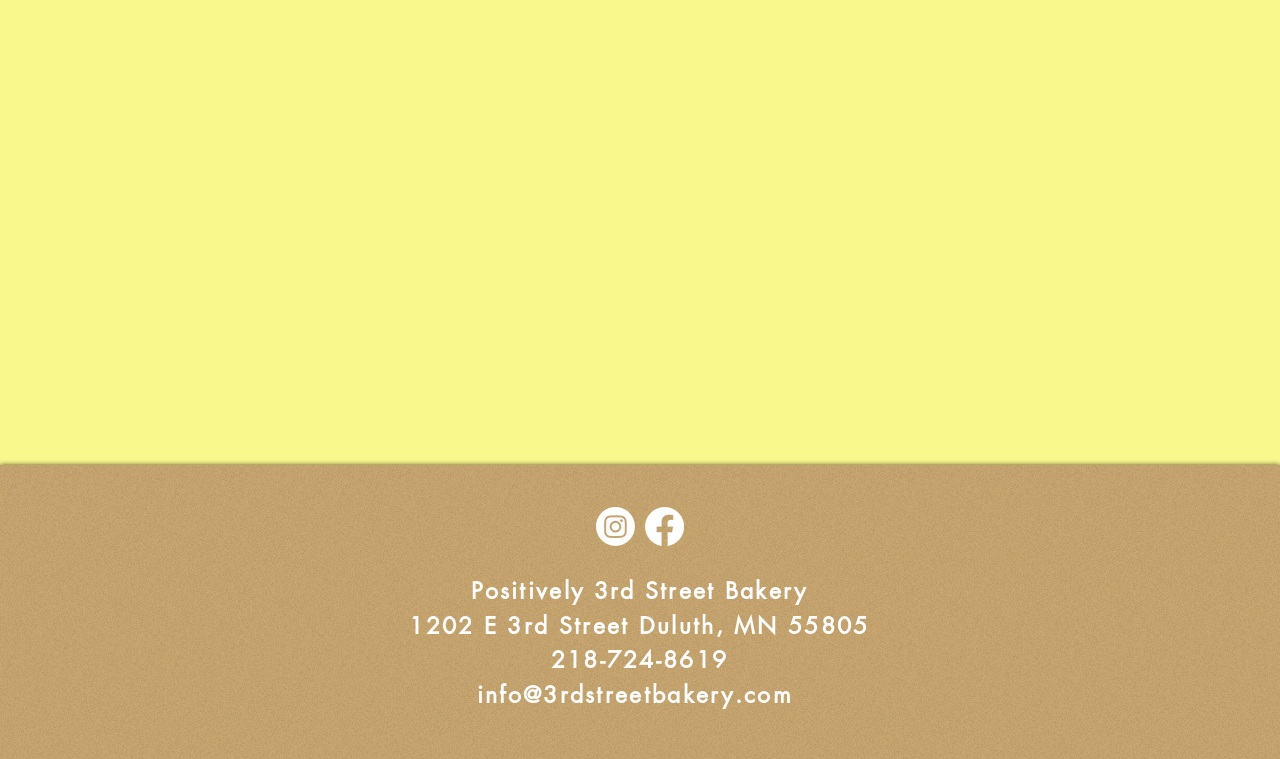Respond concisely with one word or phrase to the following query:
What is the phone number of the bakery?

218-724-8619